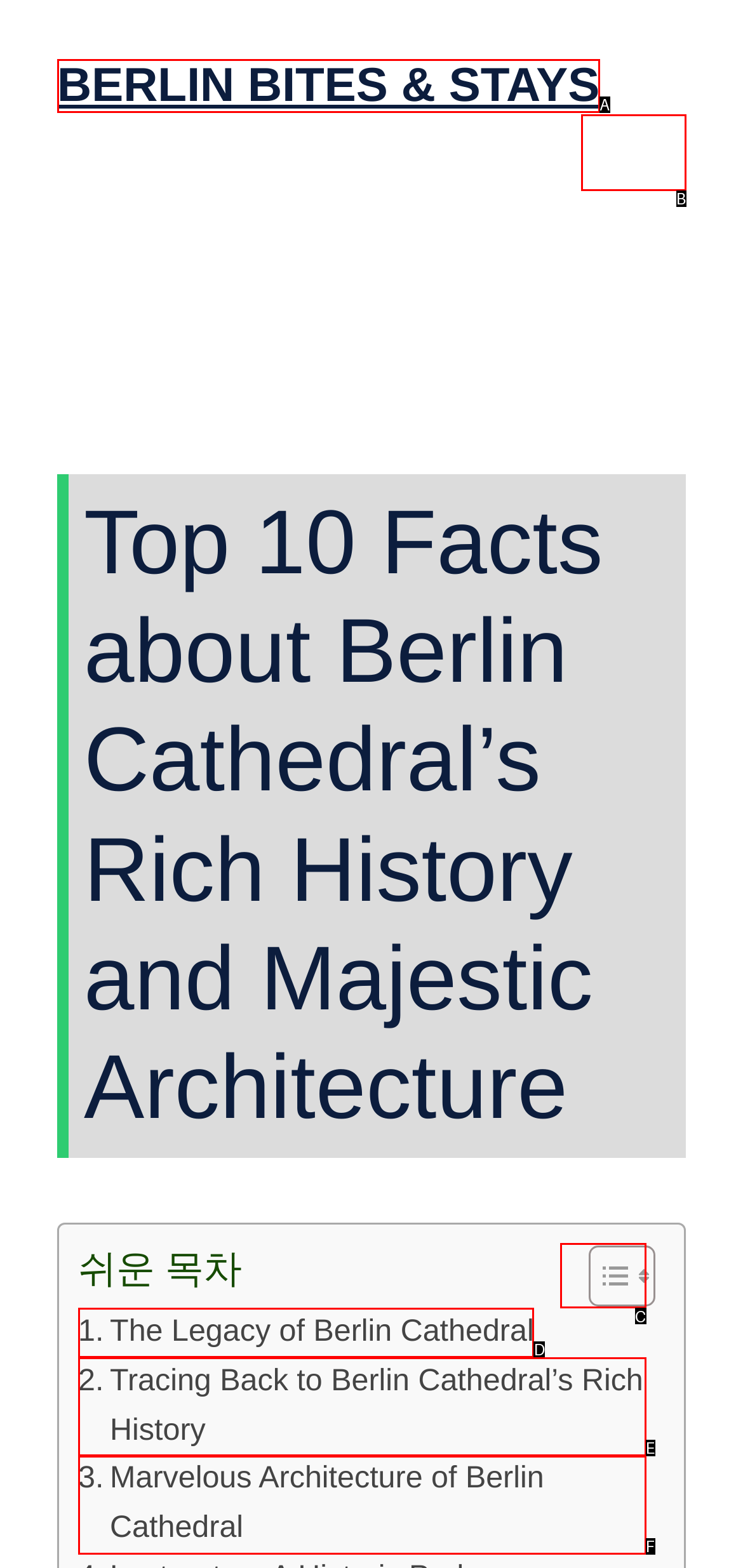Find the HTML element that matches the description: alt="시리즈가 가장 긴 드라마"
Respond with the corresponding letter from the choices provided.

None